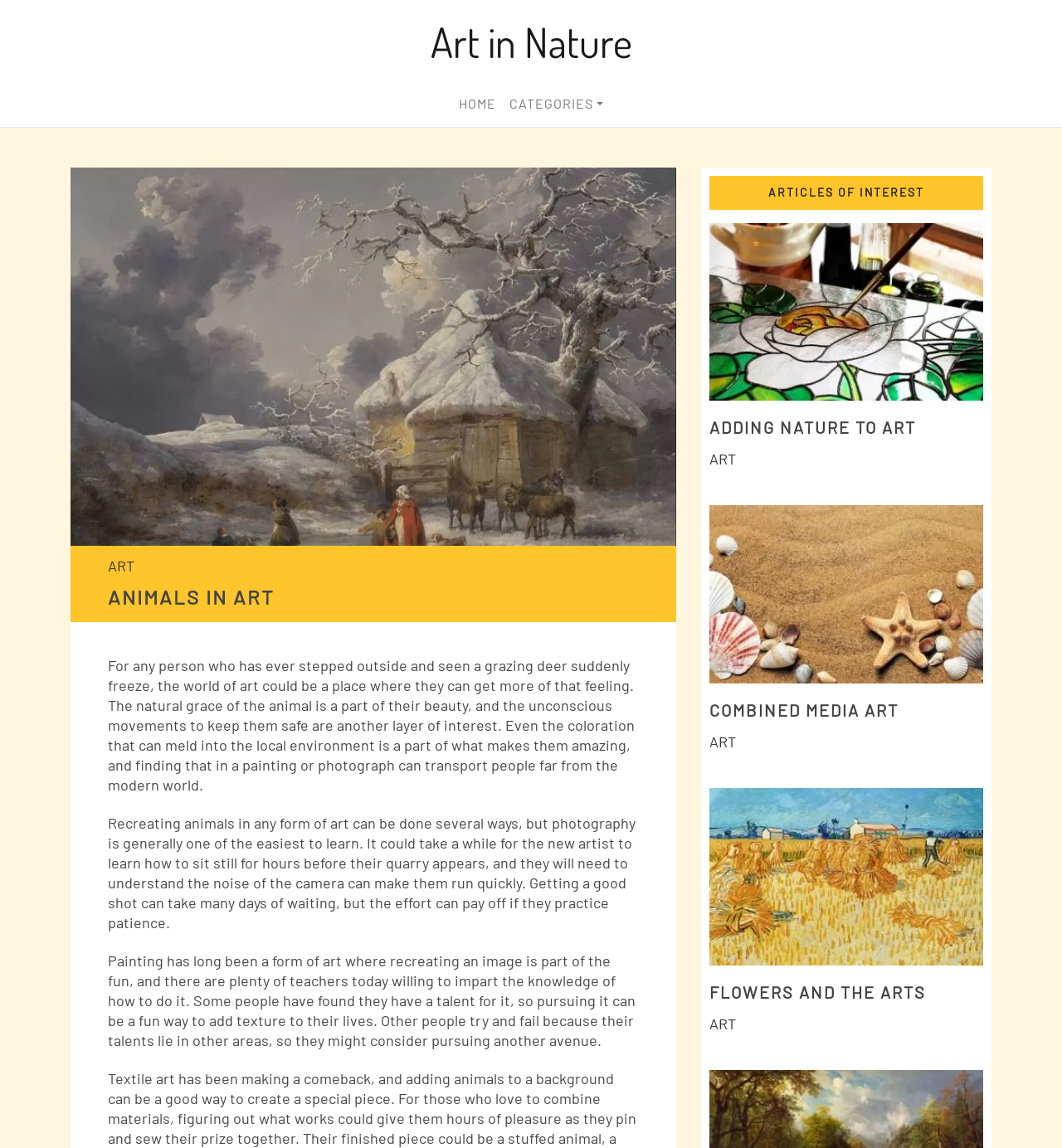Please determine the bounding box coordinates of the element to click in order to execute the following instruction: "Click on the 'ADDING NATURE TO ART' link". The coordinates should be four float numbers between 0 and 1, specified as [left, top, right, bottom].

[0.668, 0.364, 0.862, 0.381]